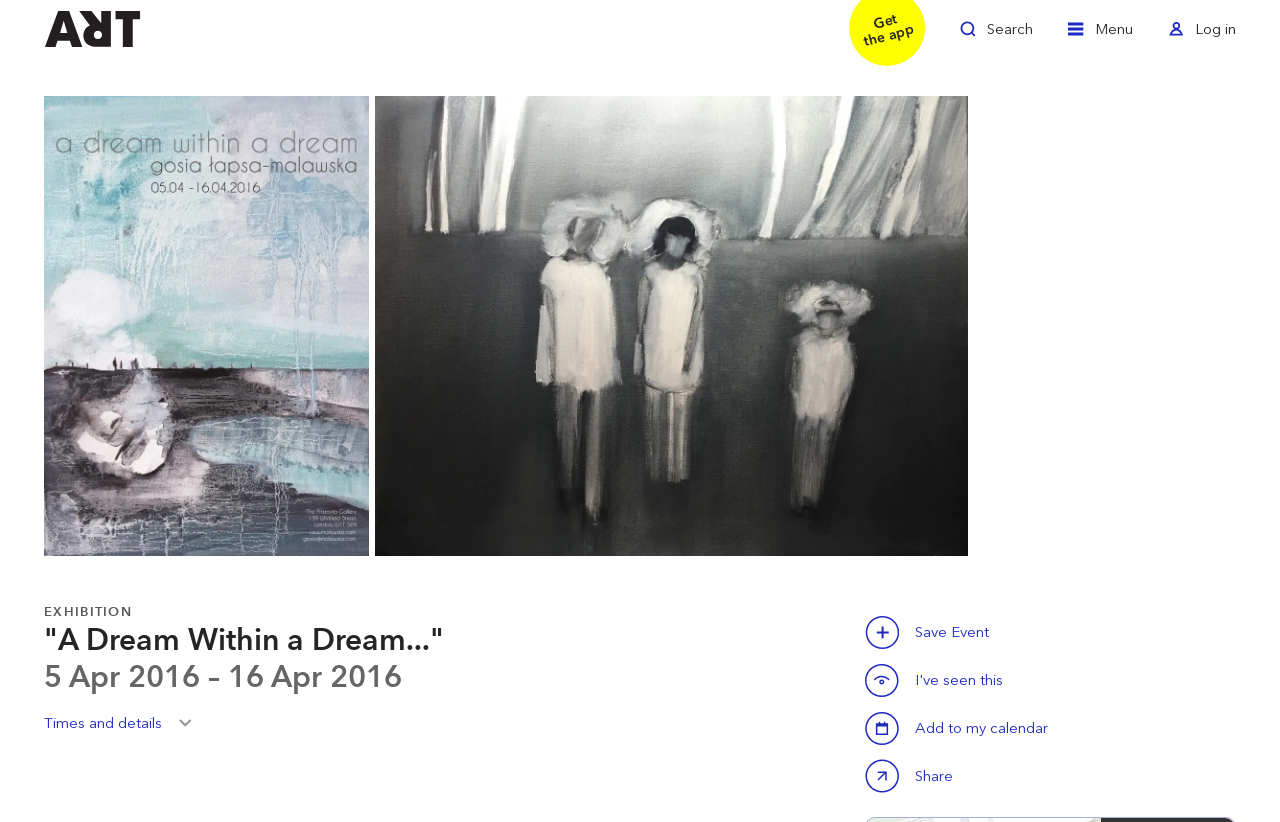Please locate and generate the primary heading on this webpage.

"A Dream Within a Dream..."